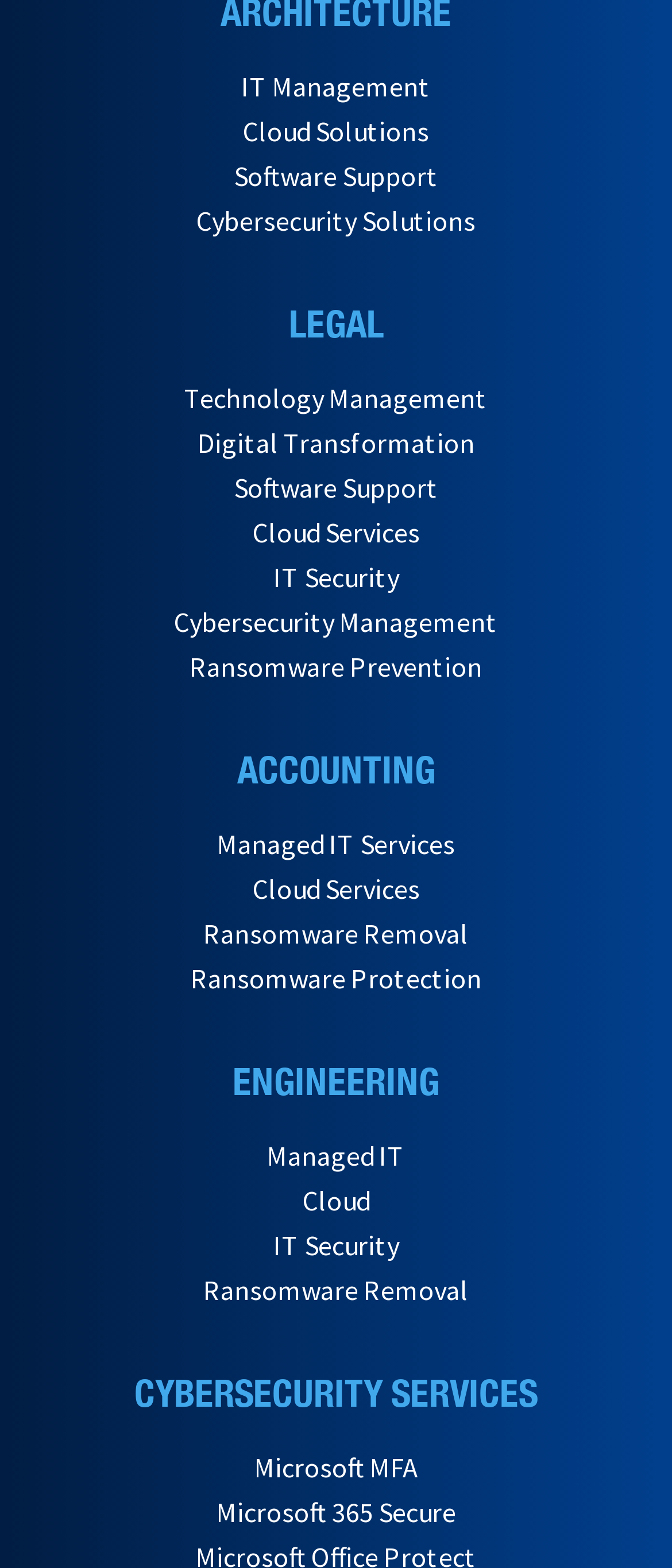Please determine the bounding box coordinates for the UI element described here. Use the format (top-left x, top-left y, bottom-right x, bottom-right y) with values bounded between 0 and 1: Home

None